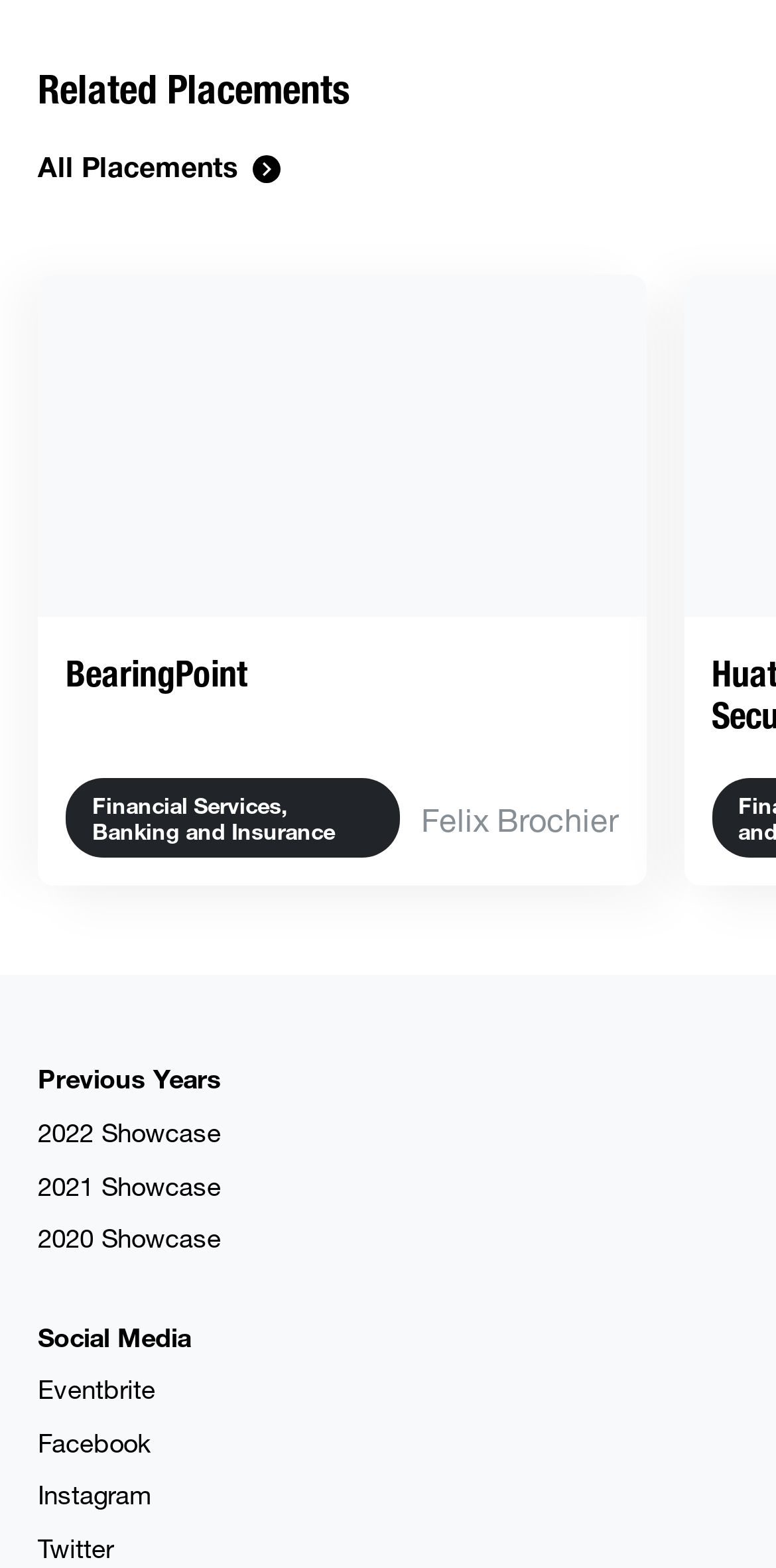Find and indicate the bounding box coordinates of the region you should select to follow the given instruction: "Go to 2022 Showcase".

[0.049, 0.713, 0.285, 0.733]